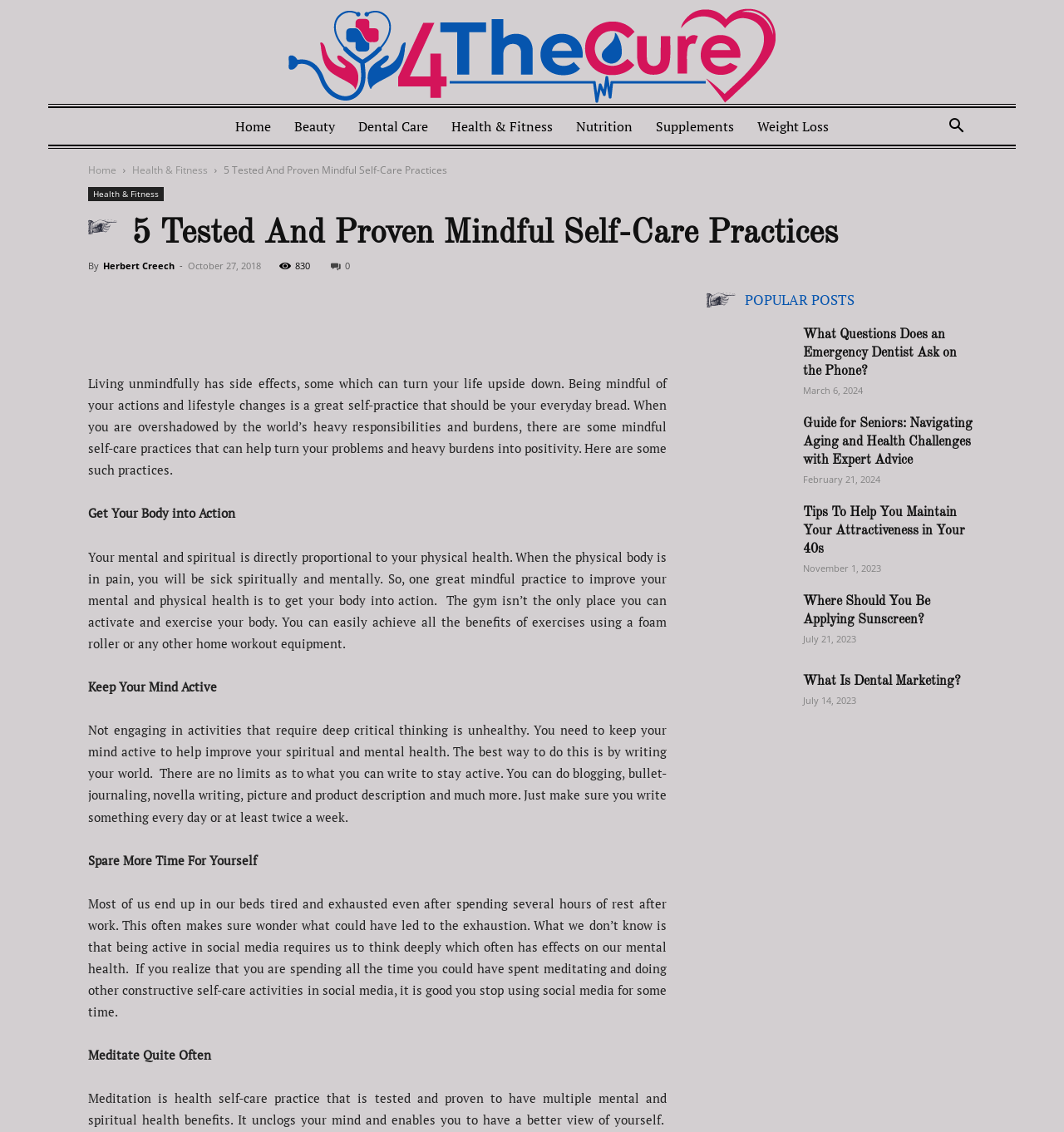Answer this question using a single word or a brief phrase:
What is the purpose of getting the body into action?

Improve mental and physical health